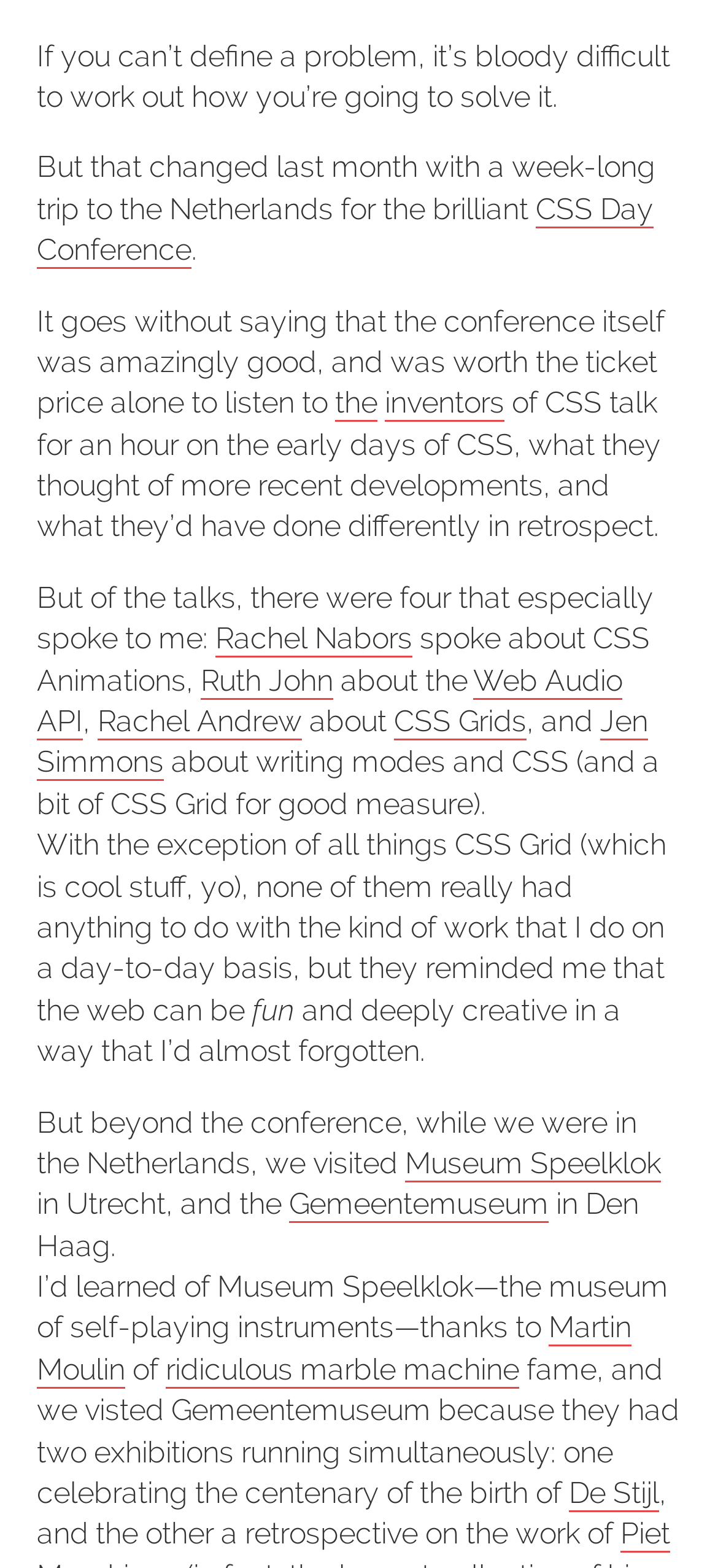Show me the bounding box coordinates of the clickable region to achieve the task as per the instruction: "Learn about Web Audio API".

[0.051, 0.422, 0.867, 0.472]